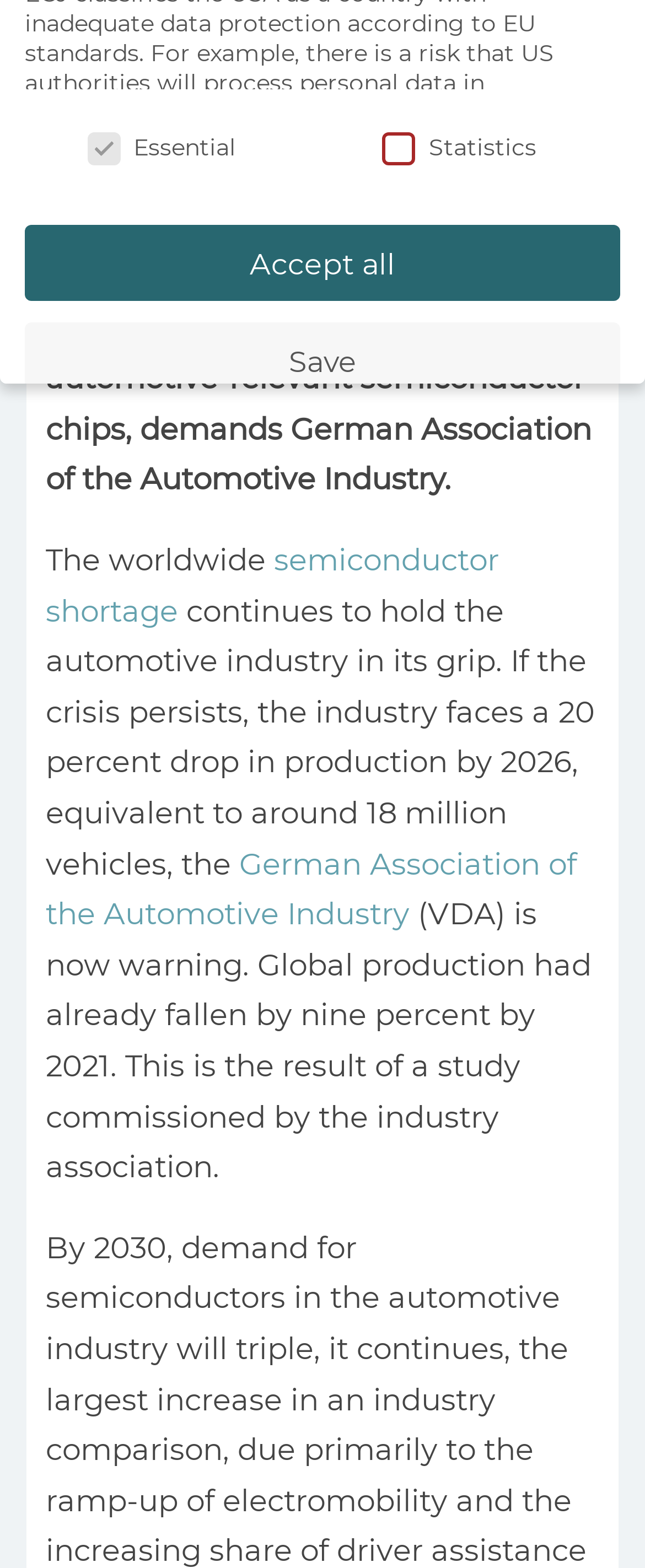Identify the bounding box of the UI component described as: "Privacy Policy".

[0.451, 0.294, 0.651, 0.308]